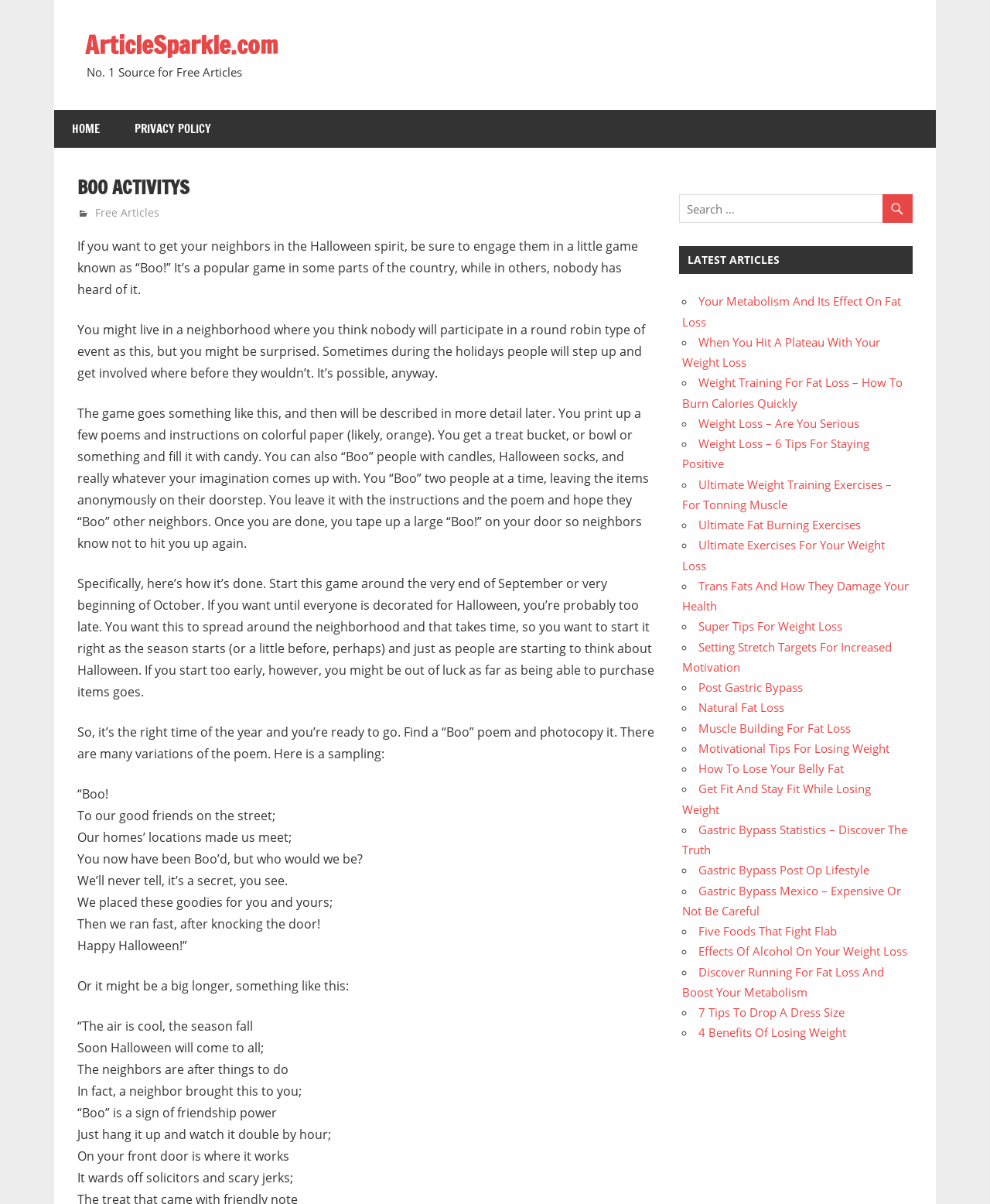Please determine the bounding box coordinates of the area that needs to be clicked to complete this task: 'click on HOME'. The coordinates must be four float numbers between 0 and 1, formatted as [left, top, right, bottom].

[0.055, 0.091, 0.118, 0.123]